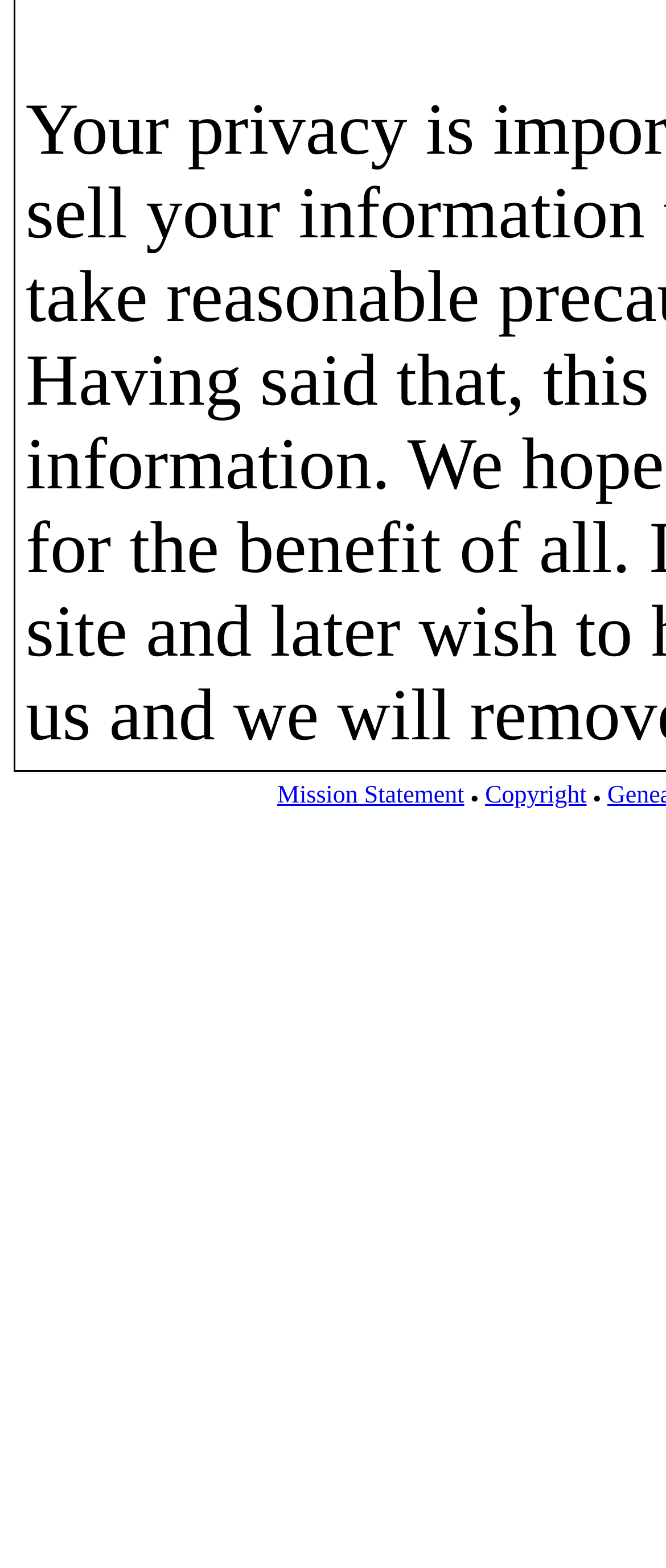Find and provide the bounding box coordinates for the UI element described with: "Mission Statement".

[0.416, 0.499, 0.697, 0.516]